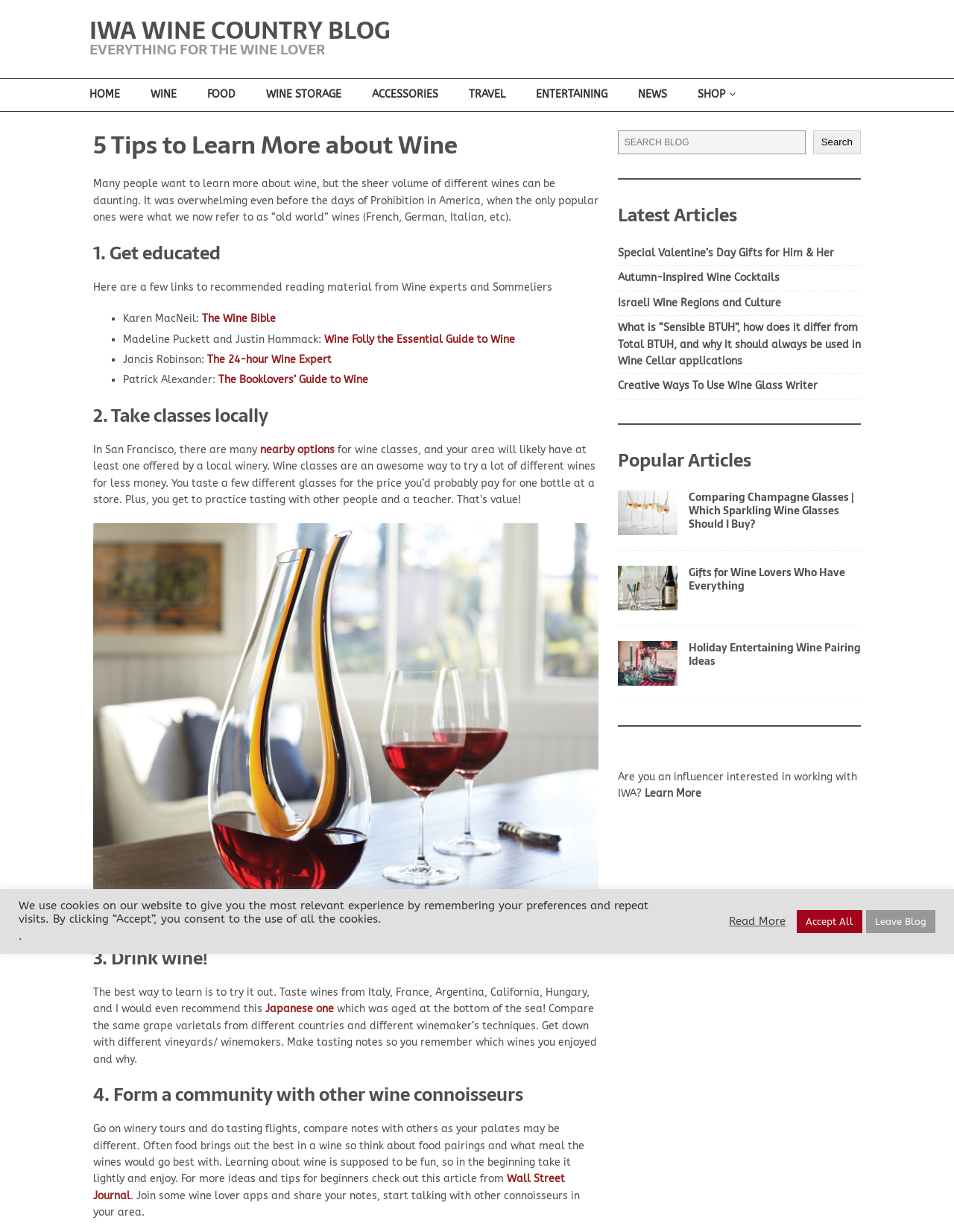Explain in detail what is displayed on the webpage.

This webpage is about wine, specifically providing tips and resources for learning more about wine. At the top, there is a header section with a link to "IWA WINE COUNTRY BLOG" and a subtitle "EVERYTHING FOR THE WINE LOVER". Below this, there are several links to different categories, including "HOME", "WINE", "FOOD", "WINE STORAGE", "ACCESSORIES", "TRAVEL", "ENTERTAINING", "NEWS", and "SHOP".

The main content of the page is divided into five sections, each with a heading and descriptive text. The first section, "1. Get educated", suggests reading books from wine experts and sommeliers, with links to specific book titles. The second section, "2. Take classes locally", recommends taking wine classes in San Francisco and other local areas. The third section, "3. Drink wine!", encourages trying different wines from various countries and winemakers. The fourth section, "4. Form a community with other wine connoisseurs", suggests going on winery tours, comparing notes with others, and joining wine lover apps. The fifth section does not have a heading, but appears to be a conclusion or summary of the previous sections.

On the right side of the page, there is a complementary section with a search box, a list of "Latest Articles", and a list of "Popular Articles", each with links to specific articles. There are also several images of wine-related products, including Riedel wine glasses and decanters, and a wine glass writer.

At the bottom of the page, there is a notice about the use of cookies on the website, with links to "Read More" and "Accept All". There is also a link to "Leave Blog".